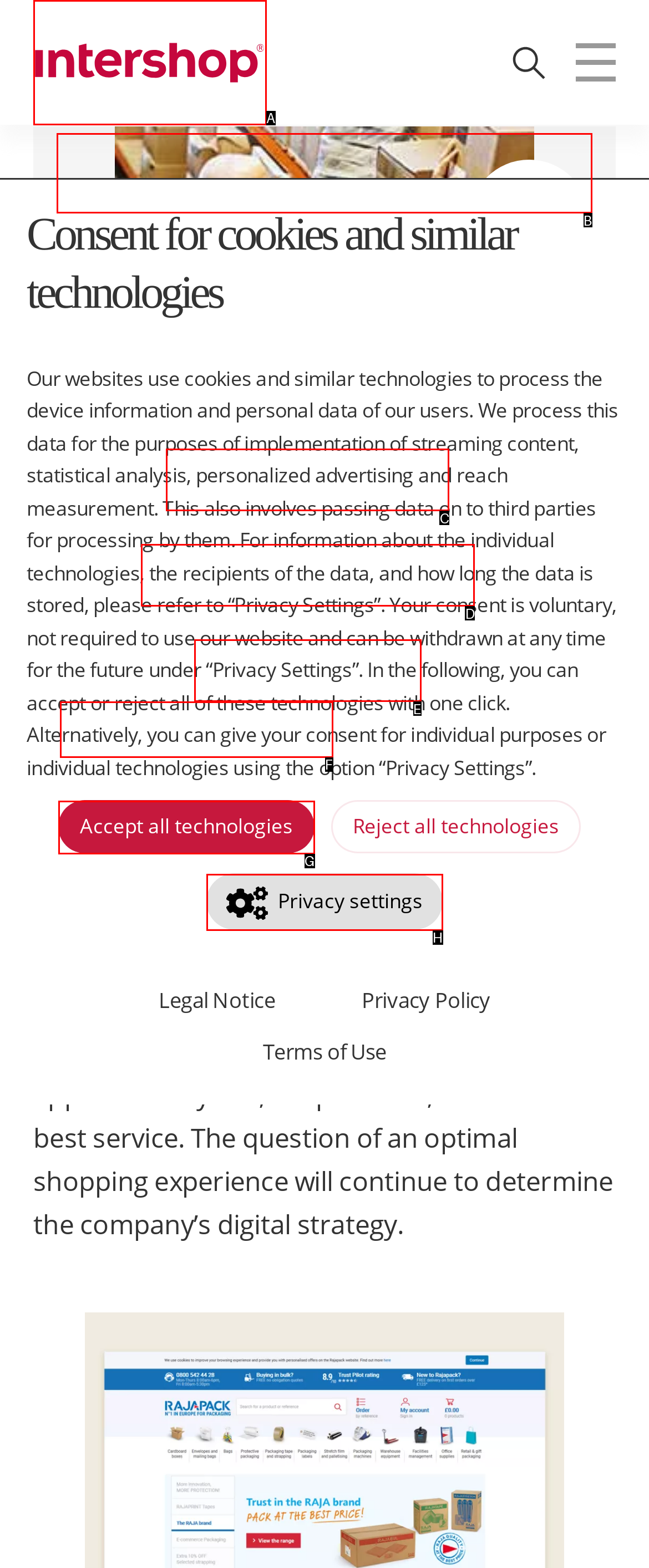Select the UI element that should be clicked to execute the following task: Search for something
Provide the letter of the correct choice from the given options.

B